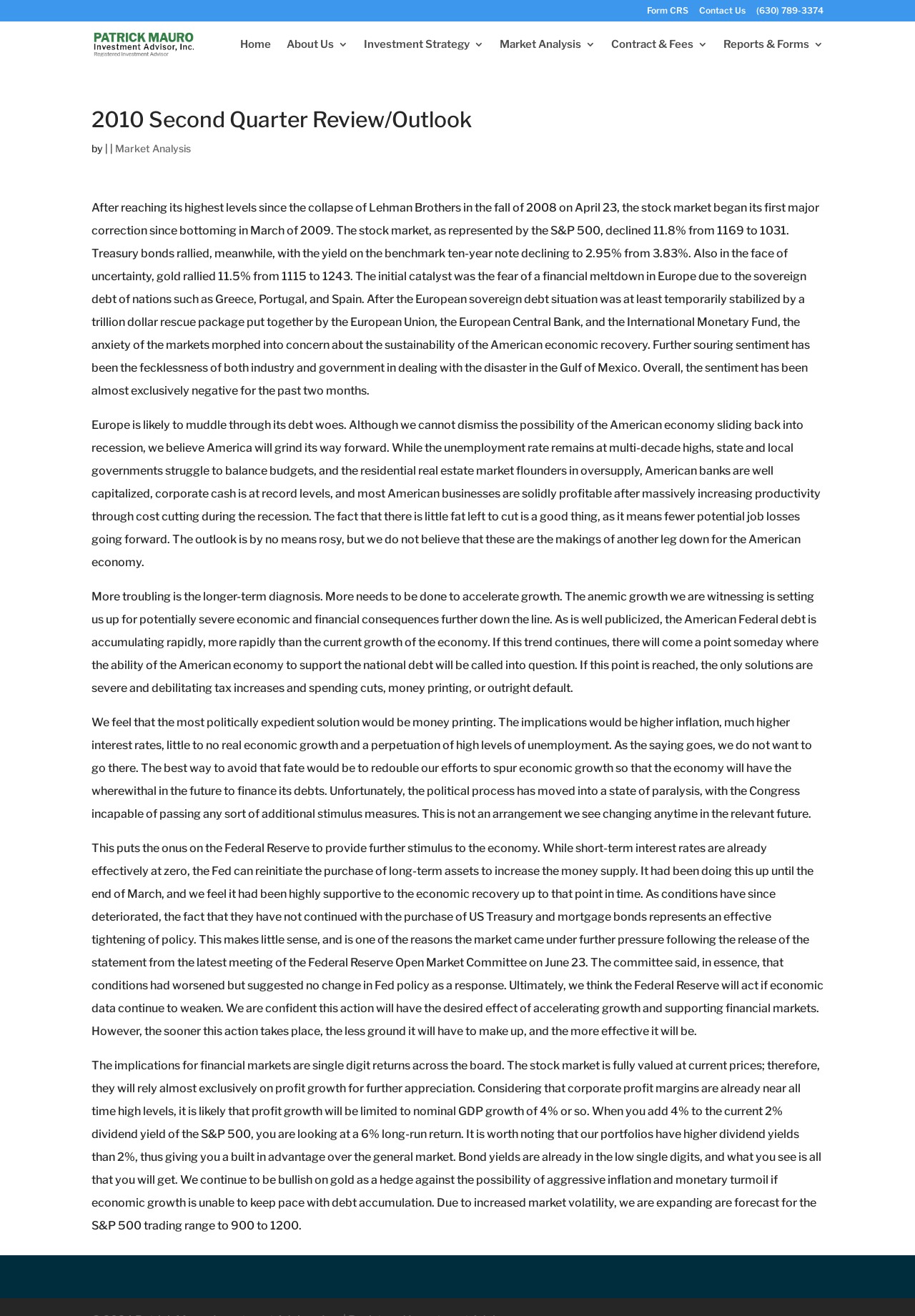Answer the following inquiry with a single word or phrase:
What is the company name?

Patrick Mauro Investment Advisor, Inc.